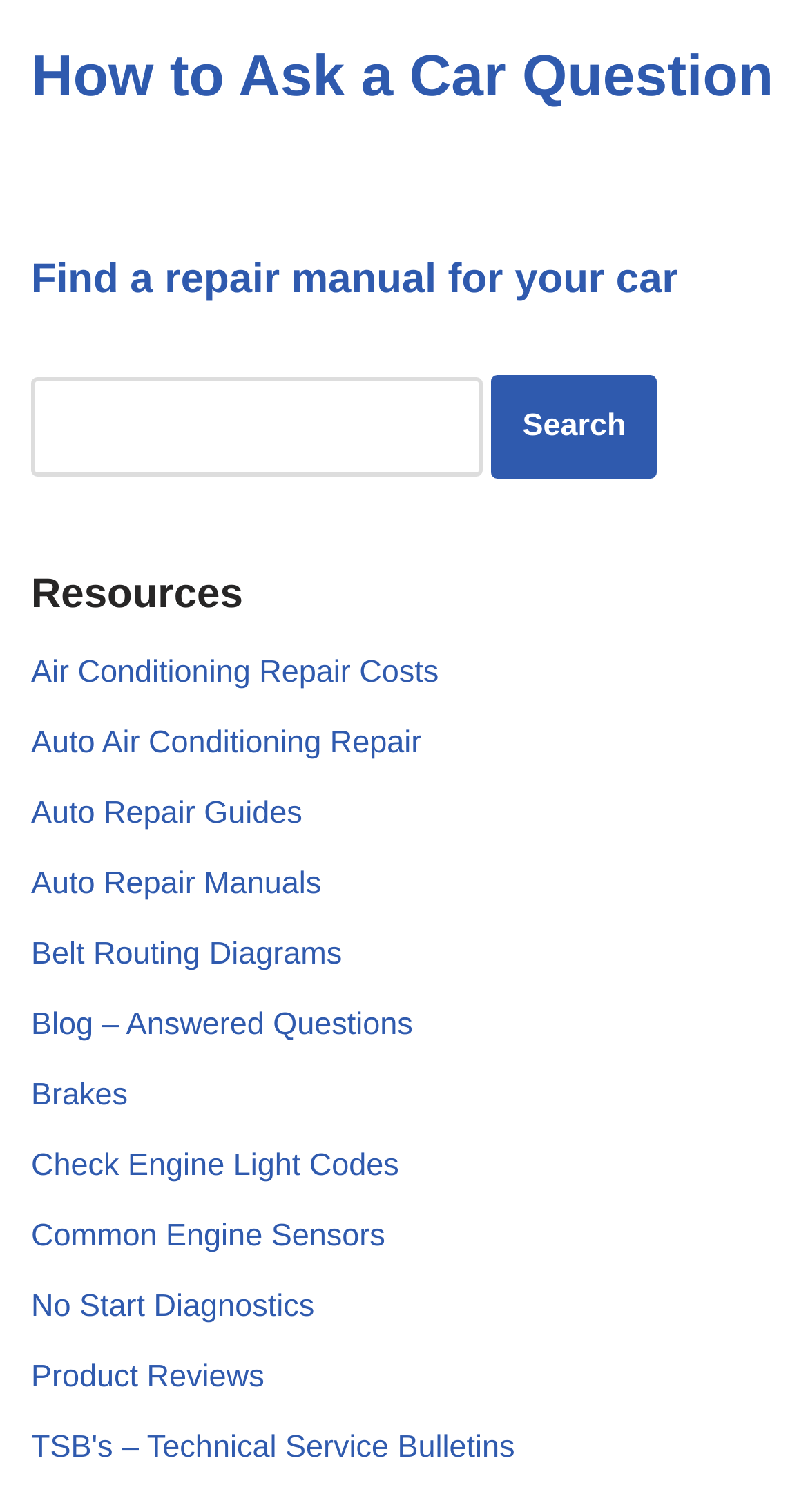Point out the bounding box coordinates of the section to click in order to follow this instruction: "Read about Air Conditioning Repair Costs".

[0.038, 0.434, 0.543, 0.457]